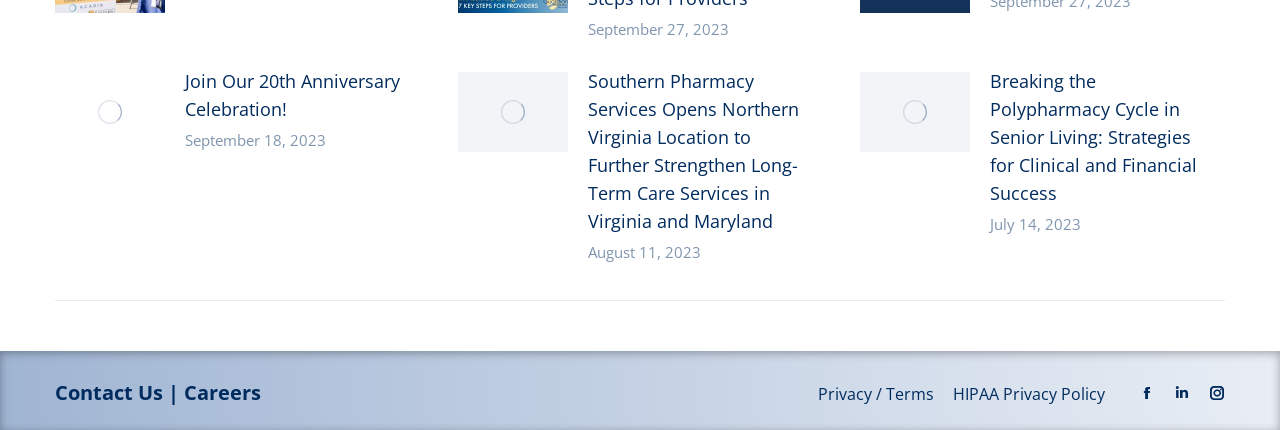What is the purpose of the links at the bottom of the webpage?
Using the image as a reference, deliver a detailed and thorough answer to the question.

I looked at the links at the bottom of the webpage and found that they are related to contact information, careers, privacy policies, and social media links. These links seem to provide additional information or services related to the website.